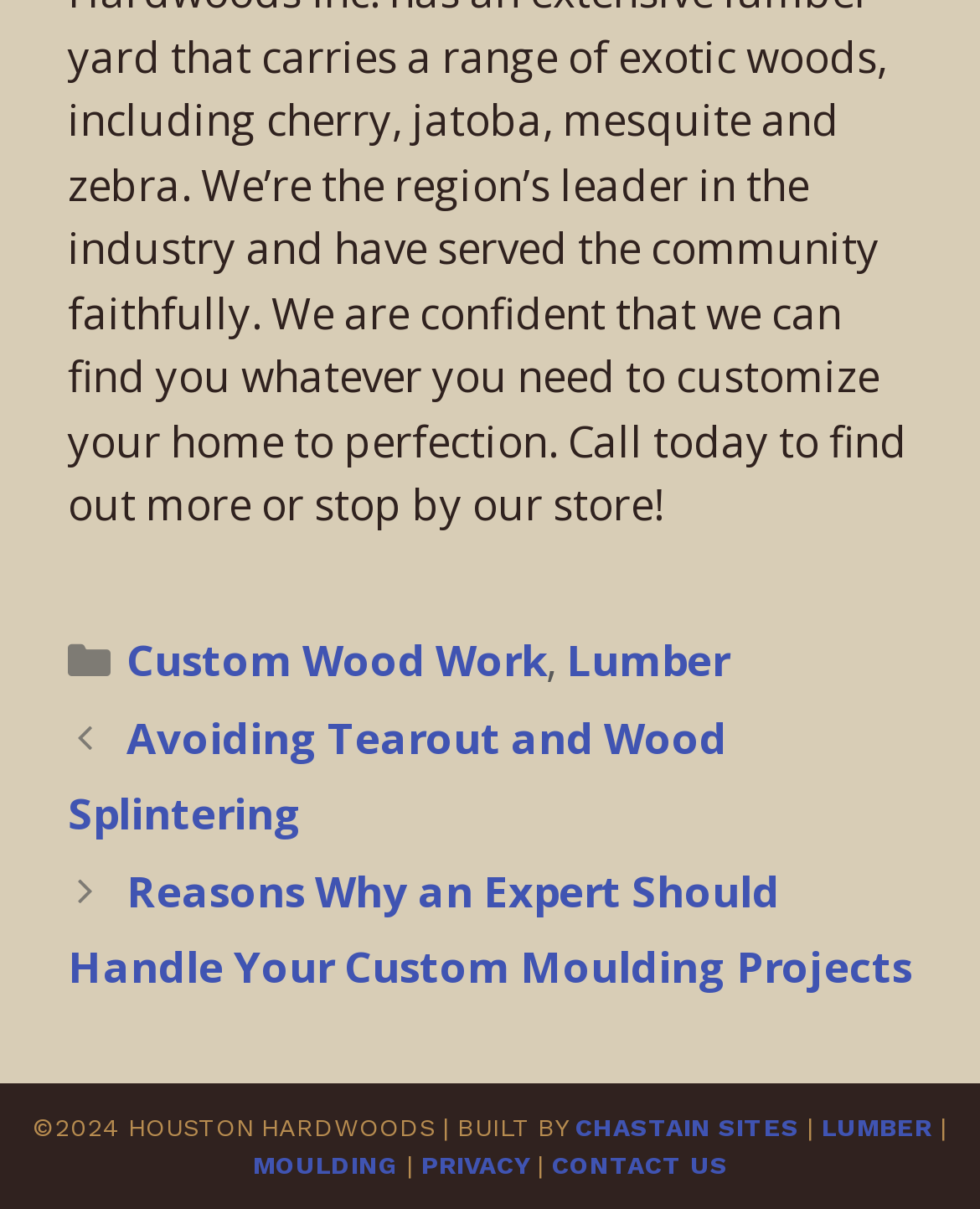Determine the bounding box coordinates for the area that should be clicked to carry out the following instruction: "Visit CHASTAIN SITES".

[0.587, 0.921, 0.815, 0.944]